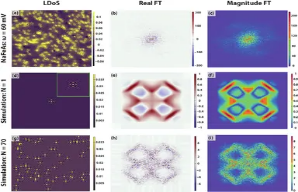What is the purpose of the bottom left panel?
Provide a concise answer using a single word or phrase based on the image.

Reference or control